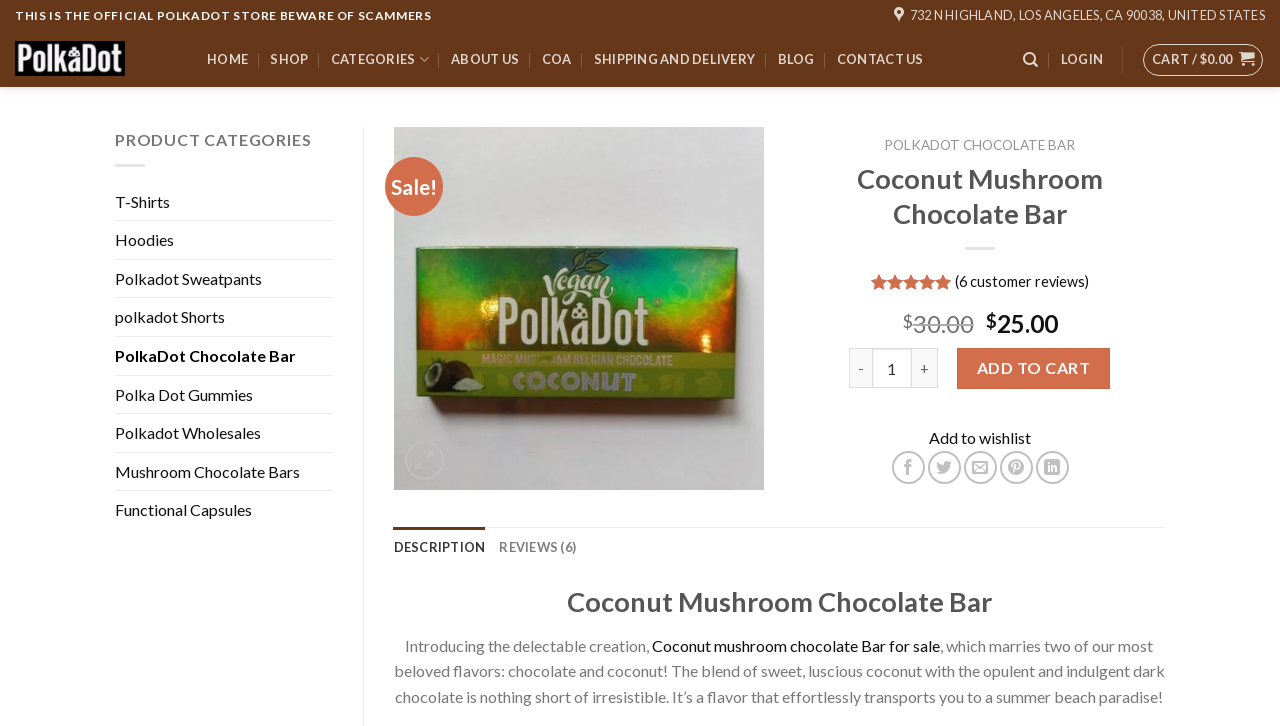Locate the bounding box coordinates of the area you need to click to fulfill this instruction: 'Click on the 'SHOW ANSWER' button'. The coordinates must be in the form of four float numbers ranging from 0 to 1: [left, top, right, bottom].

None